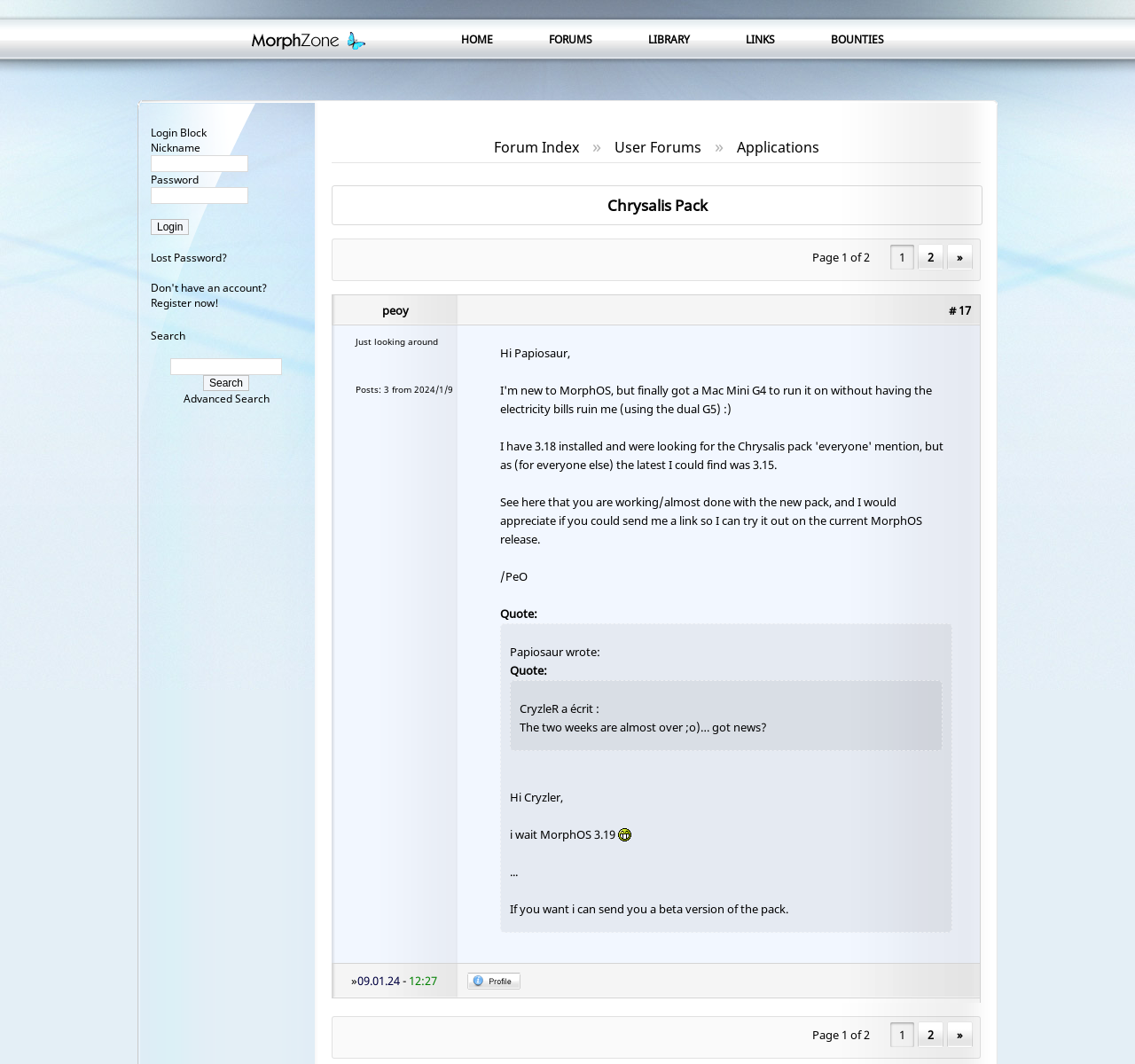Show the bounding box coordinates for the HTML element described as: "User Forums".

[0.541, 0.129, 0.618, 0.148]